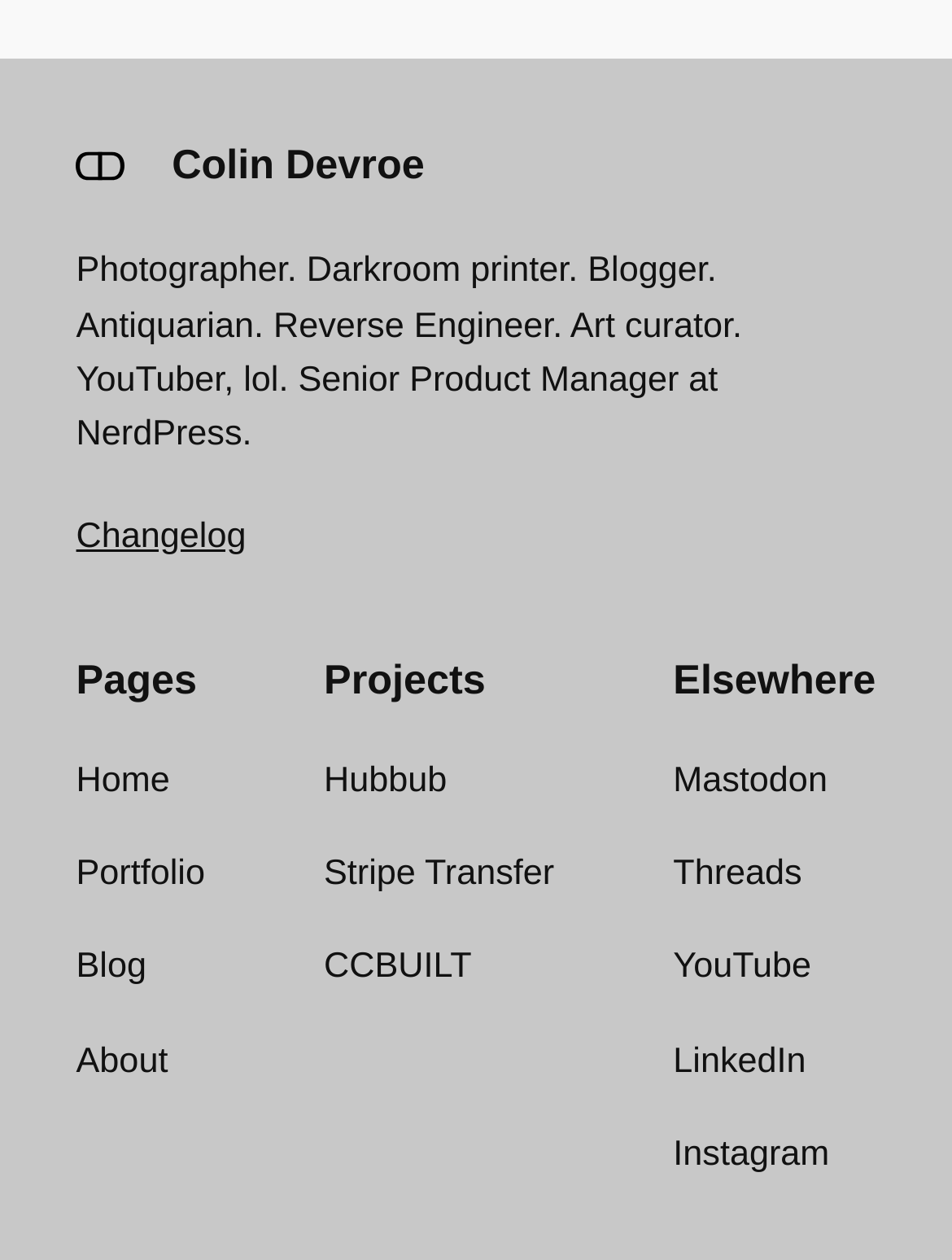Please identify the bounding box coordinates of the element I should click to complete this instruction: 'Learn about job opportunities'. The coordinates should be given as four float numbers between 0 and 1, like this: [left, top, right, bottom].

None